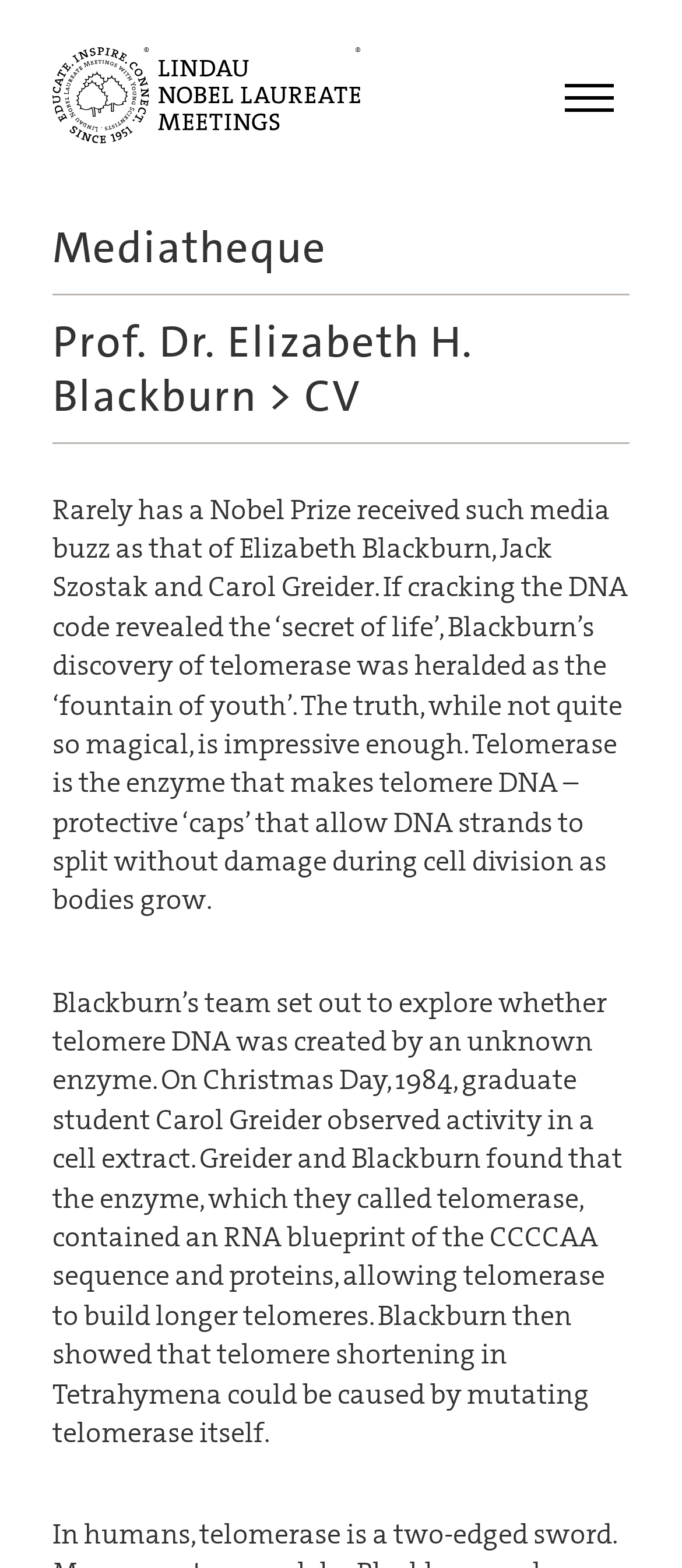Identify the bounding box coordinates of the element that should be clicked to fulfill this task: "Open the menu". The coordinates should be provided as four float numbers between 0 and 1, i.e., [left, top, right, bottom].

[0.805, 0.039, 0.923, 0.085]